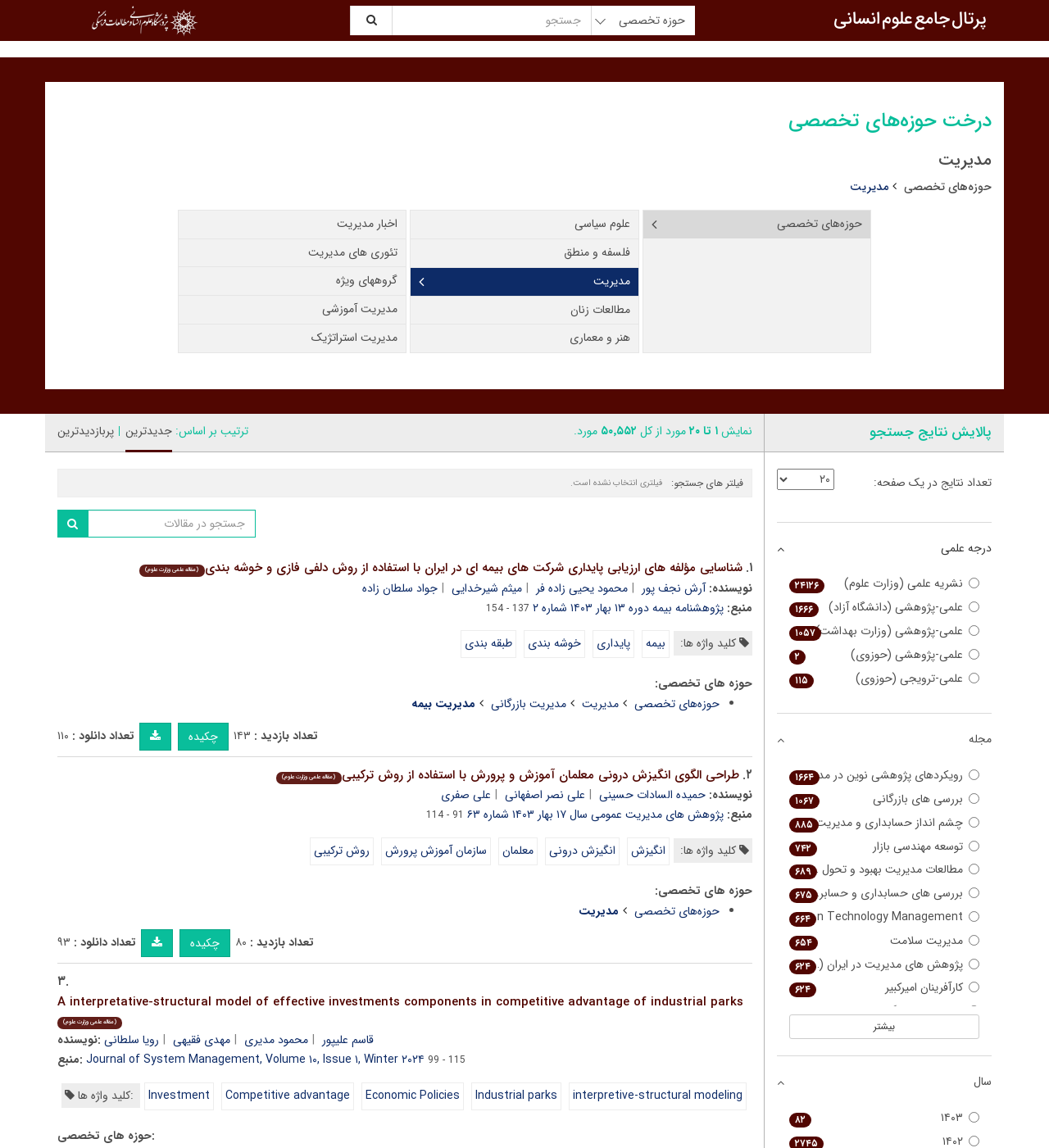Please identify the bounding box coordinates of the element that needs to be clicked to execute the following command: "follow the blog". Provide the bounding box using four float numbers between 0 and 1, formatted as [left, top, right, bottom].

None